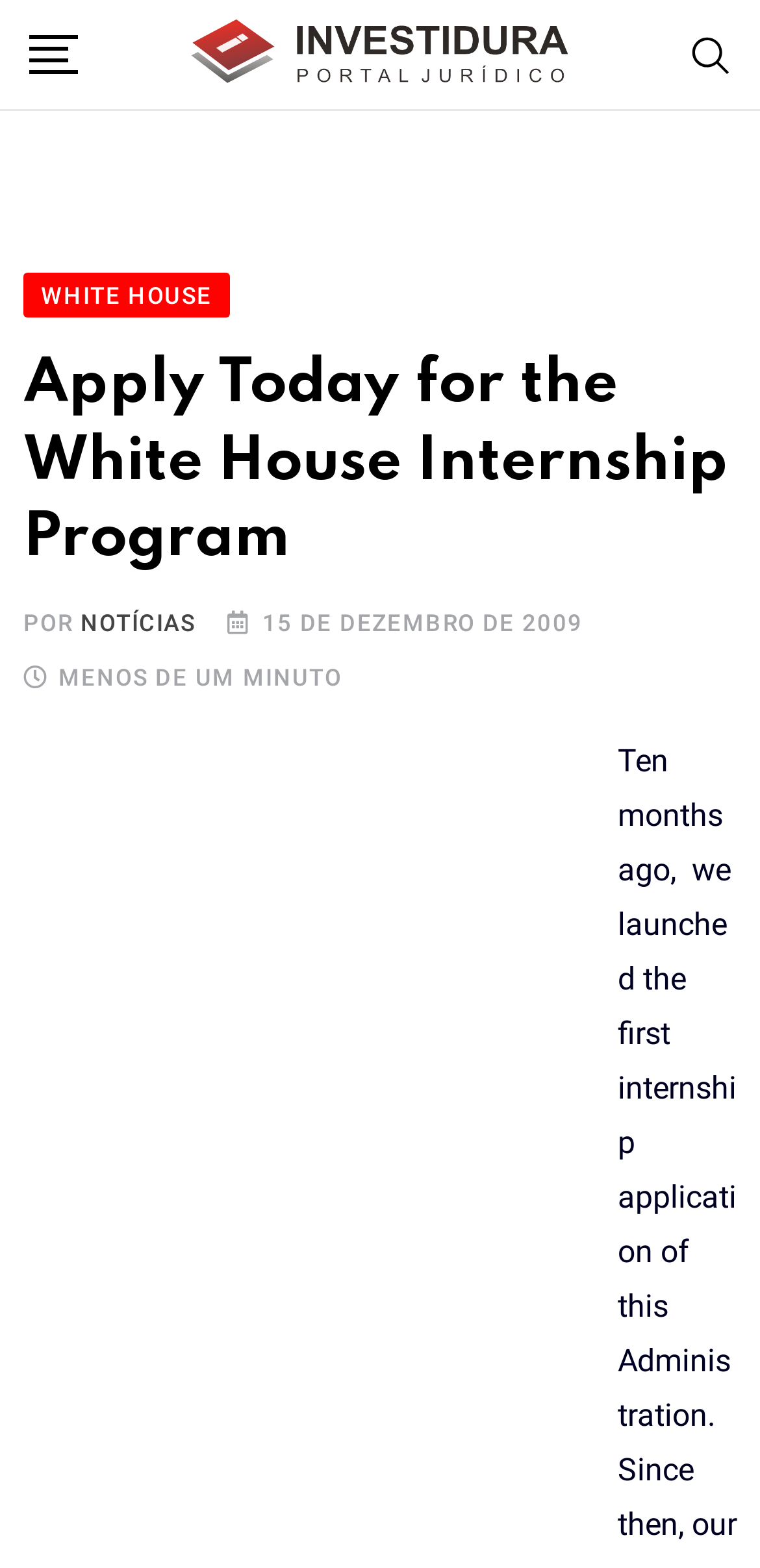What is the time duration mentioned on the webpage?
Using the image, elaborate on the answer with as much detail as possible.

I found this answer by looking at the StaticText element 'MENOS DE UM MINUTO' which explicitly mentions the time duration.